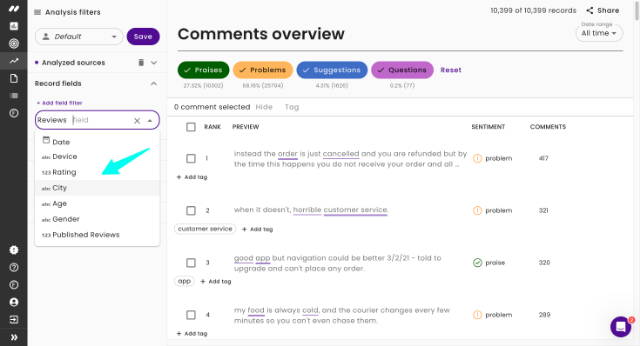Provide a comprehensive description of the image.

The image depicts a user interface from a data analysis tool, specifically focused on reviewing comments. On the left side, a panel displays various filter options, including "Date," "Device," "Rating," "City," "Age," "Gender," and "Published Reviews." The central area highlights a table labeled "Comments overview," which is organized into columns for "Rank," "Preview," "Sentiment," and "Comments" with entries corresponding to user feedback.

Notable features include the ability to filter comments, categorize sentiments (such as "Problem" or "Praise"), and examine detailed previews of user feedback. The layout is designed for ease of navigation, facilitating the analysis of large datasets through intuitive filtering options. An arrow is prominently shown, pointing towards the "Rating" filter, indicating the user's intention to focus on comment ratings.

Overall, this interface suggests a comprehensive system for analyzing customer feedback, emphasizing the importance of categorization and sentiment analysis in the review process.